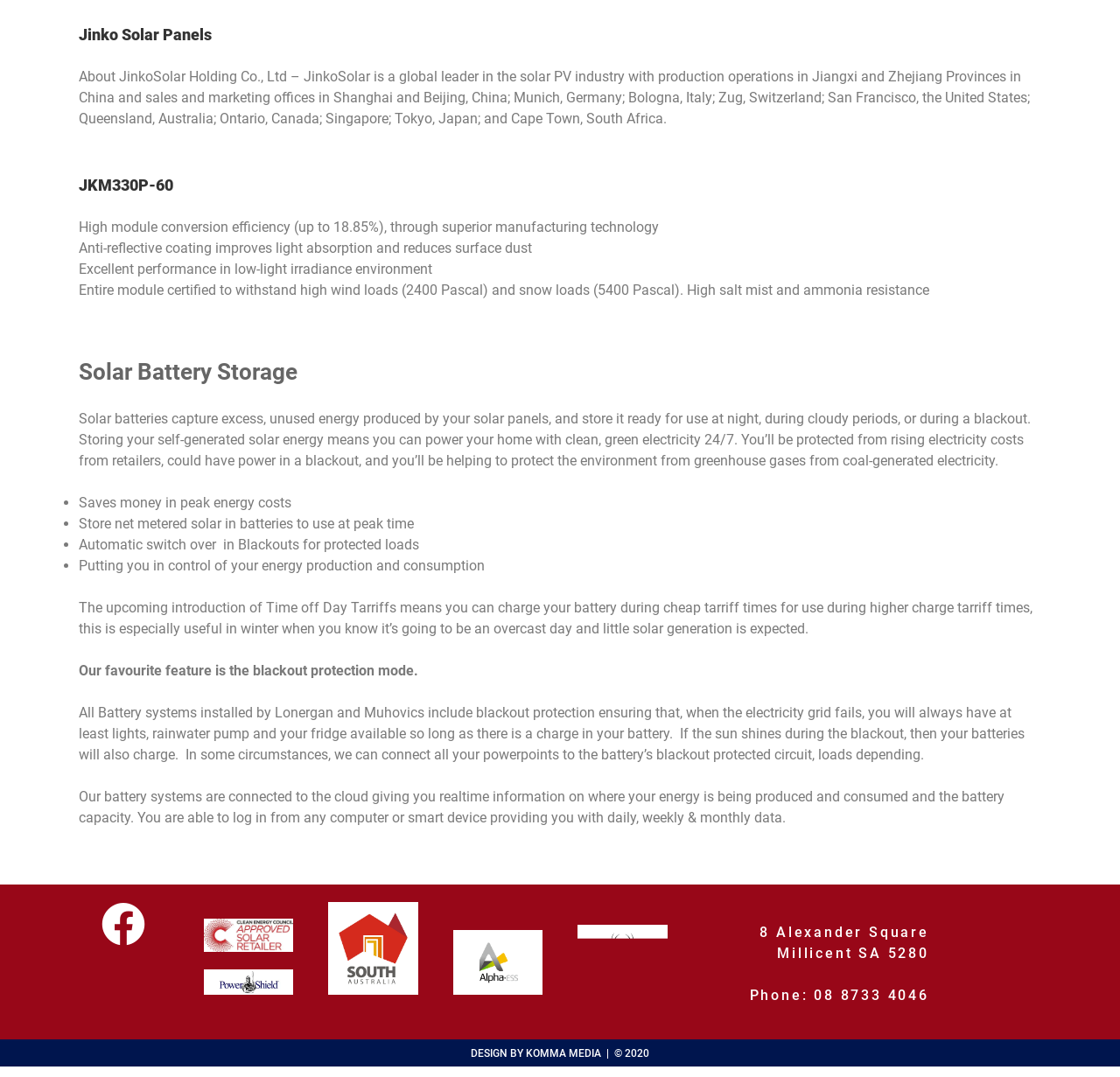Respond with a single word or short phrase to the following question: 
What is the feature of blackout protection mode?

Provide power during blackout